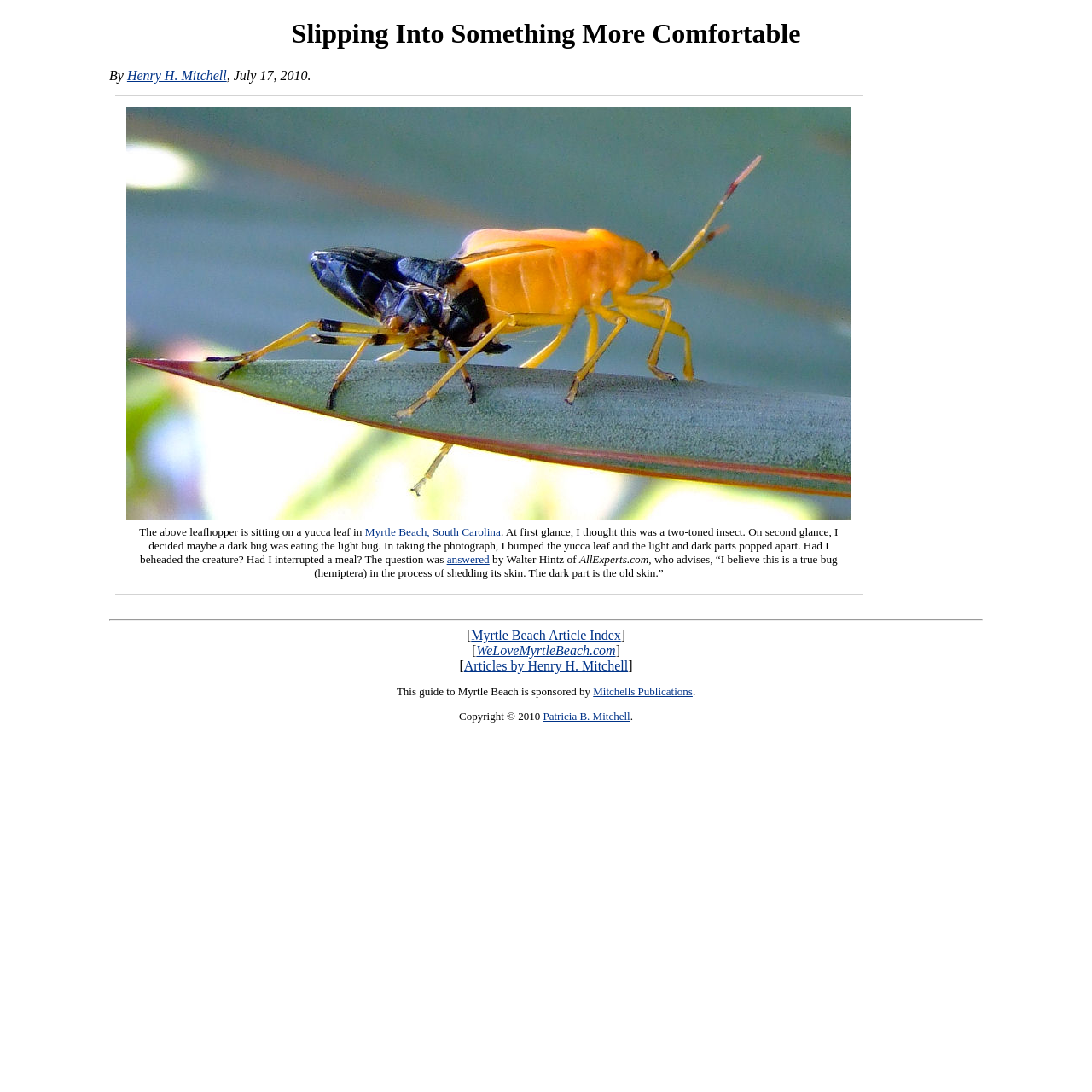Please provide a brief answer to the question using only one word or phrase: 
Who is the author of the article?

Henry H. Mitchell